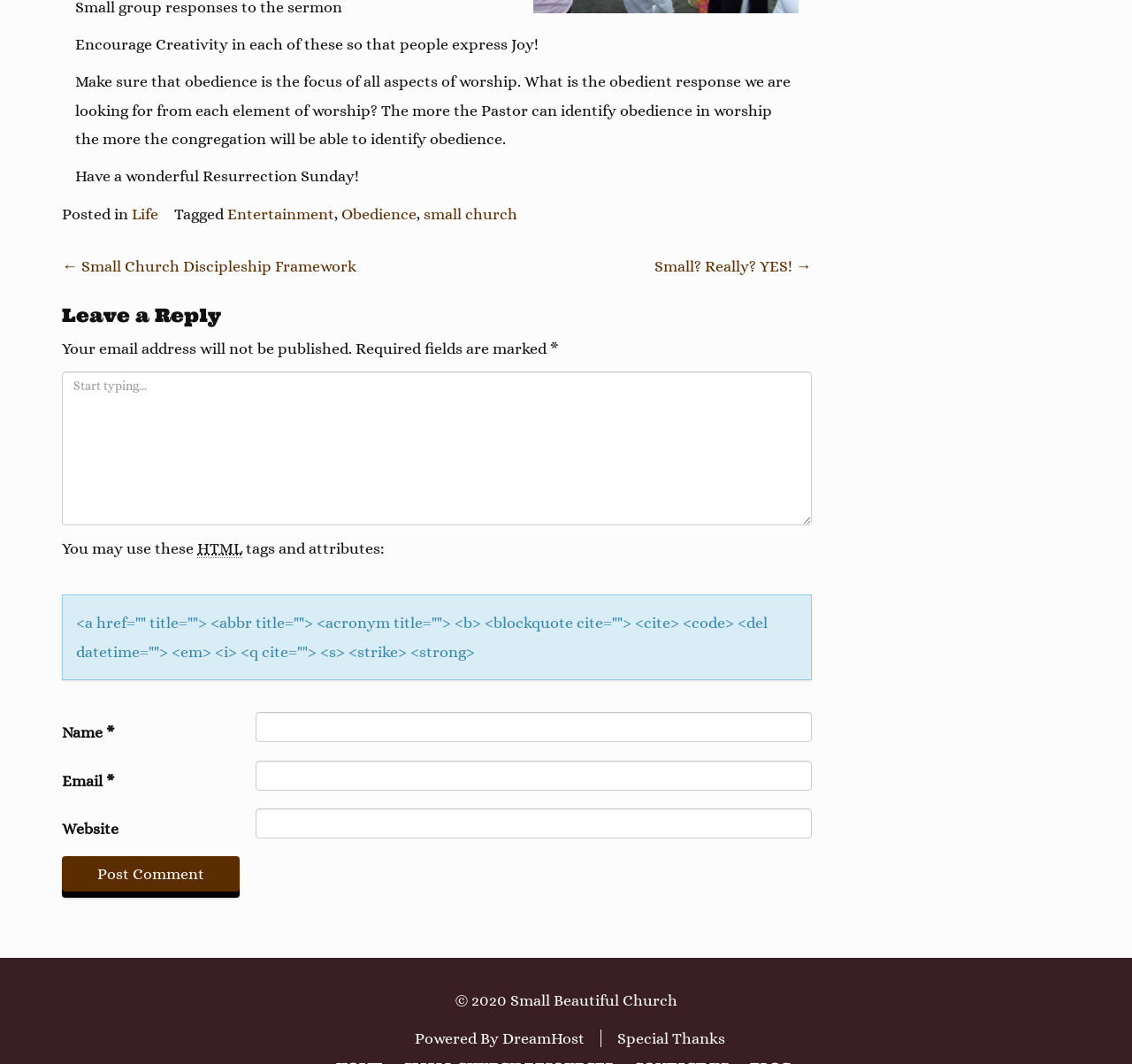What is the focus of worship?
Look at the image and construct a detailed response to the question.

The focus of worship is obedience, as mentioned in the second StaticText element, which states 'Make sure that obedience is the focus of all aspects of worship.'